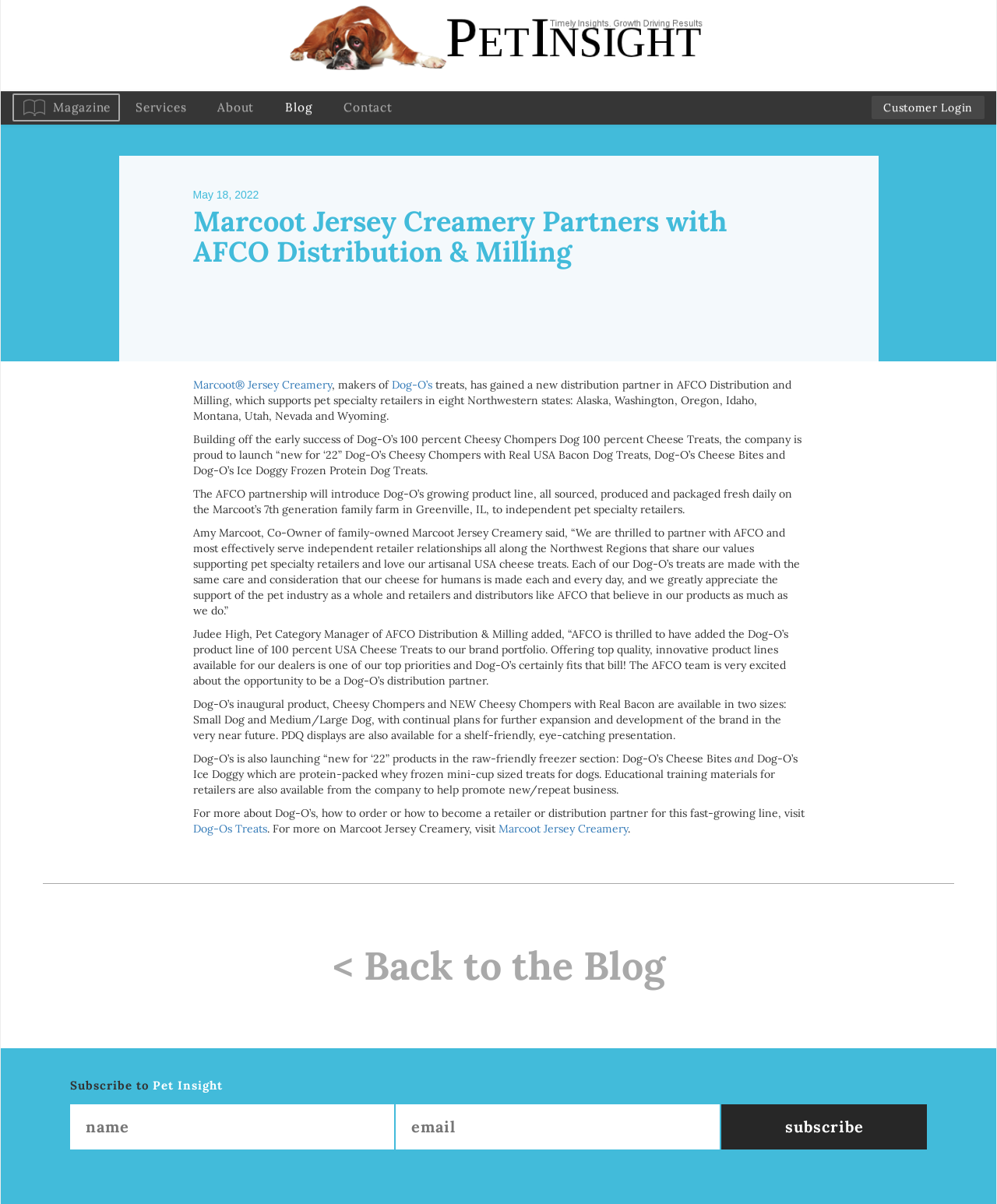Locate the bounding box coordinates of the element's region that should be clicked to carry out the following instruction: "Go to Magazine". The coordinates need to be four float numbers between 0 and 1, i.e., [left, top, right, bottom].

[0.014, 0.079, 0.119, 0.099]